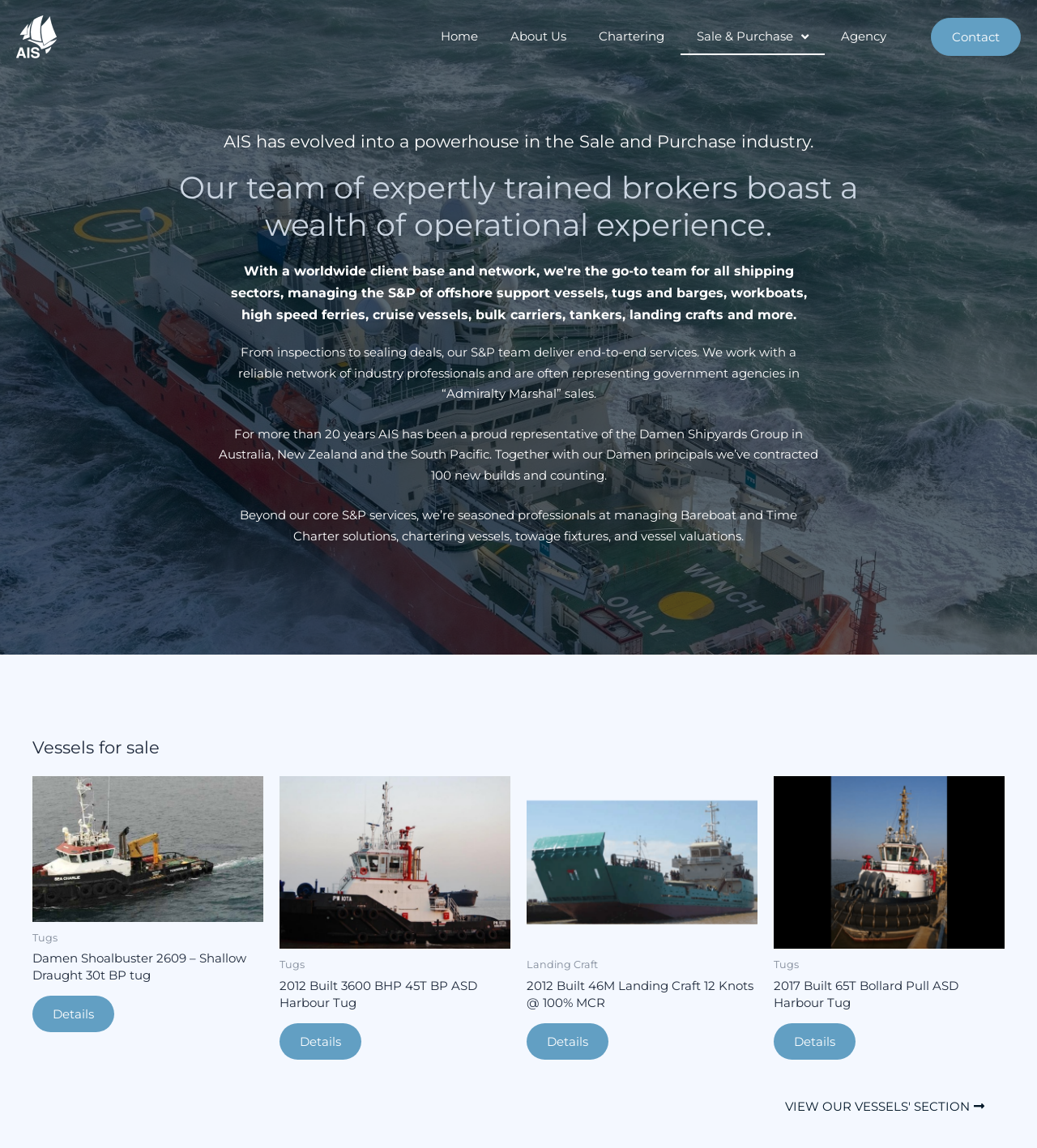What type of vessels are for sale?
Using the image as a reference, give a one-word or short phrase answer.

Tugs, Landing Craft